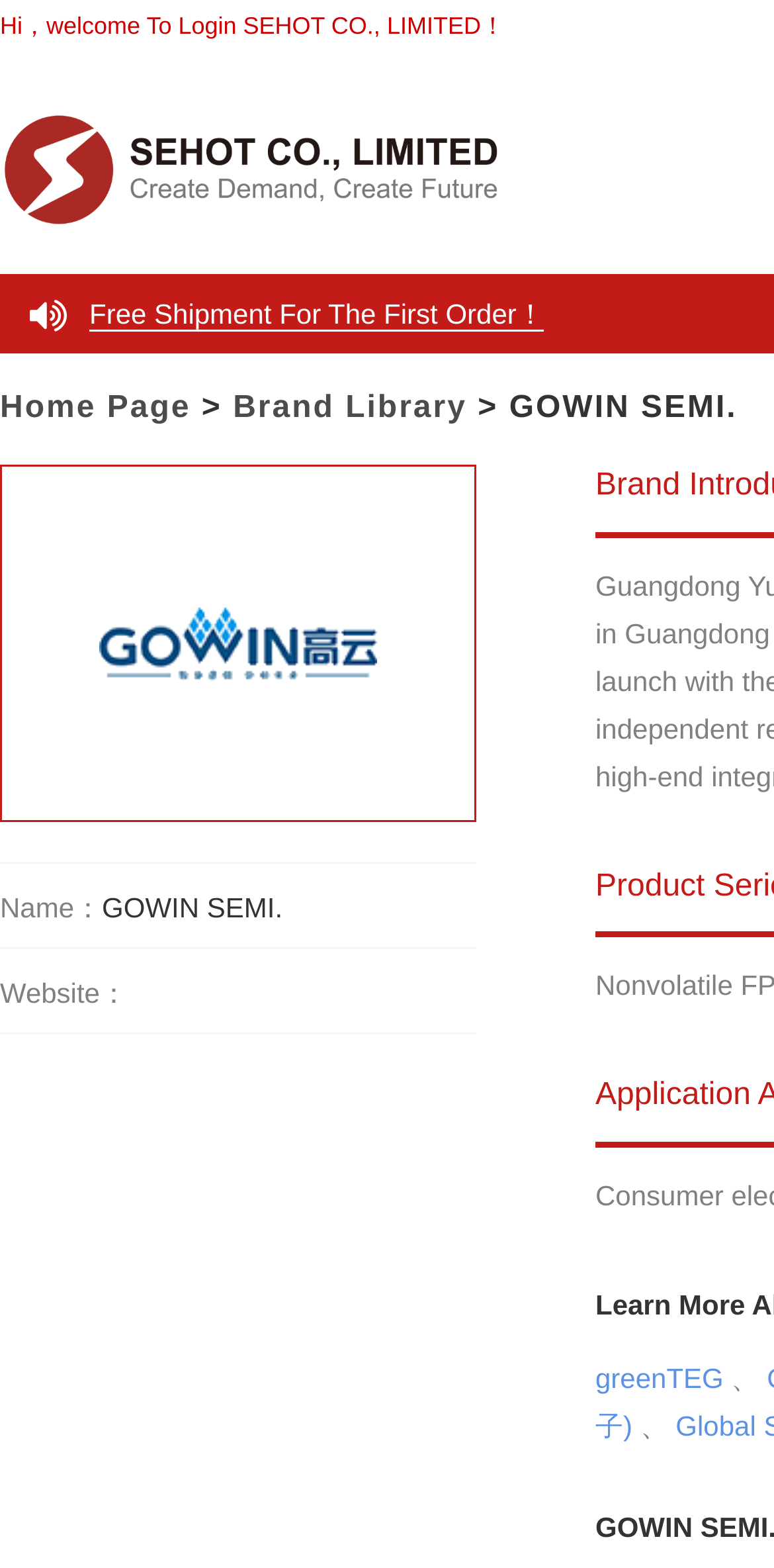How many images are there on the webpage? Examine the screenshot and reply using just one word or a brief phrase.

2